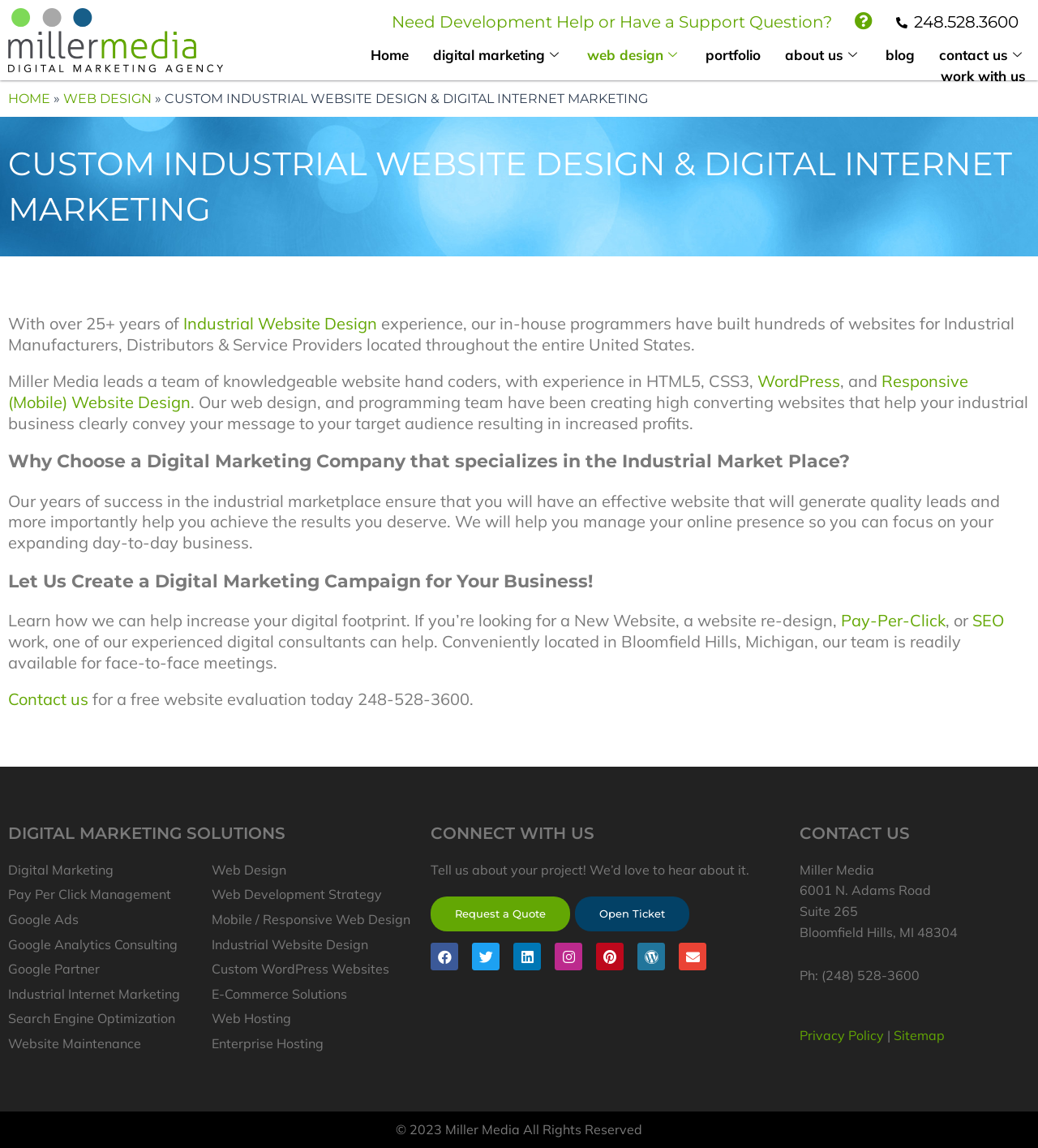Please find the bounding box coordinates of the section that needs to be clicked to achieve this instruction: "Follow Miller Media on Facebook".

[0.415, 0.822, 0.442, 0.846]